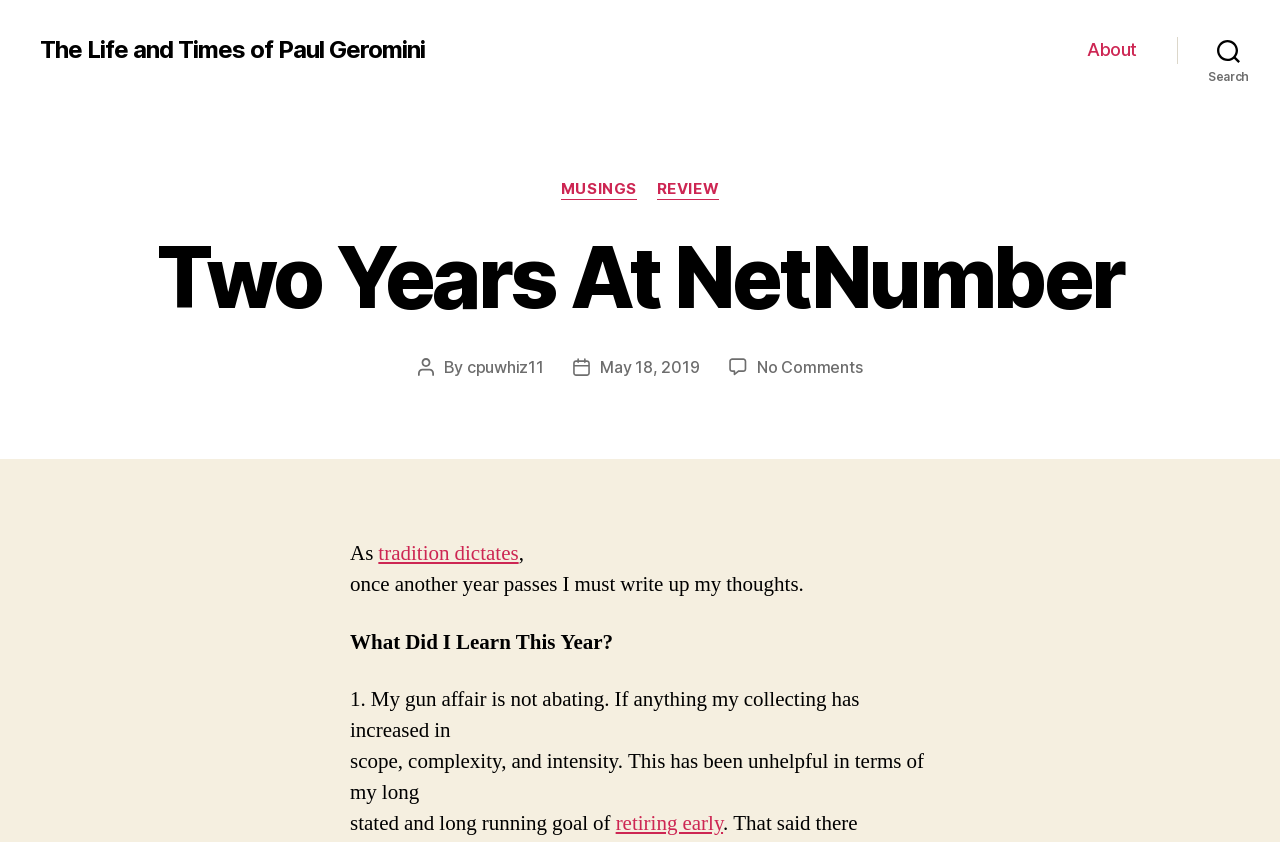Please determine the bounding box coordinates for the UI element described here. Use the format (top-left x, top-left y, bottom-right x, bottom-right y) with values bounded between 0 and 1: retiring early

[0.481, 0.962, 0.565, 0.994]